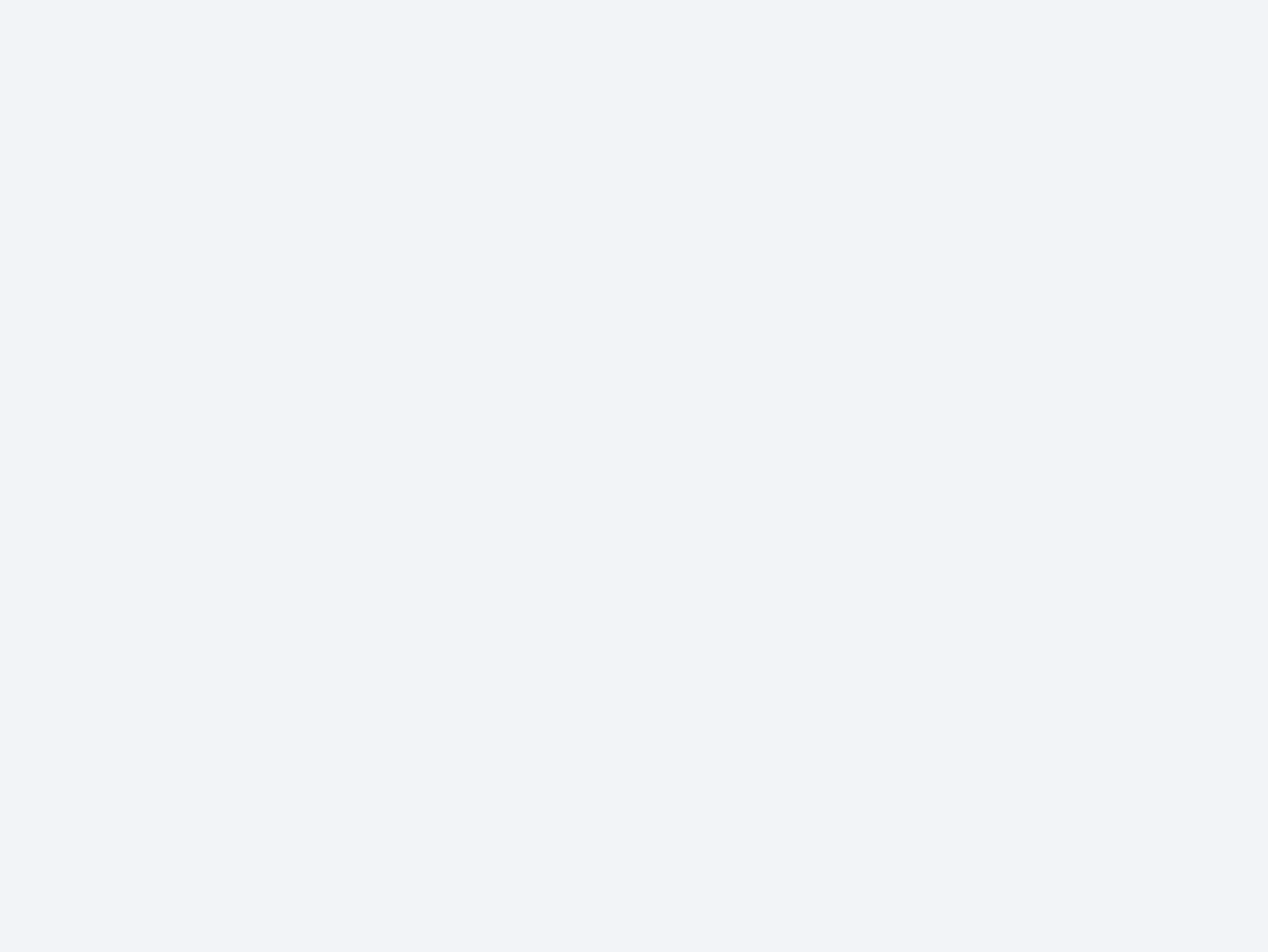Identify the bounding box coordinates for the region to click in order to carry out this instruction: "View paper details". Provide the coordinates using four float numbers between 0 and 1, formatted as [left, top, right, bottom].

[0.065, 0.161, 0.615, 0.219]